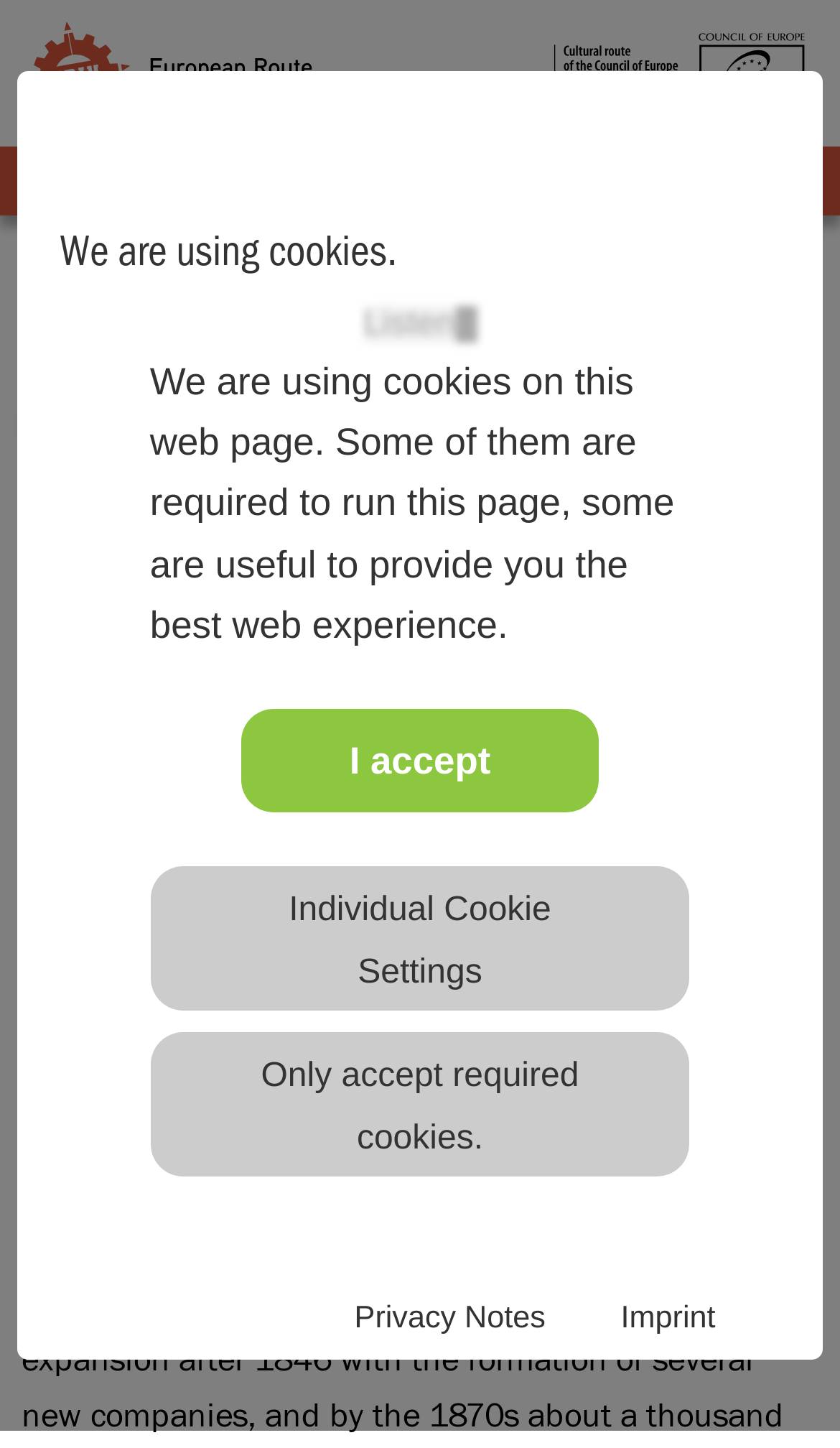Can you provide the bounding box coordinates for the element that should be clicked to implement the instruction: "Click on the 'home' link"?

None